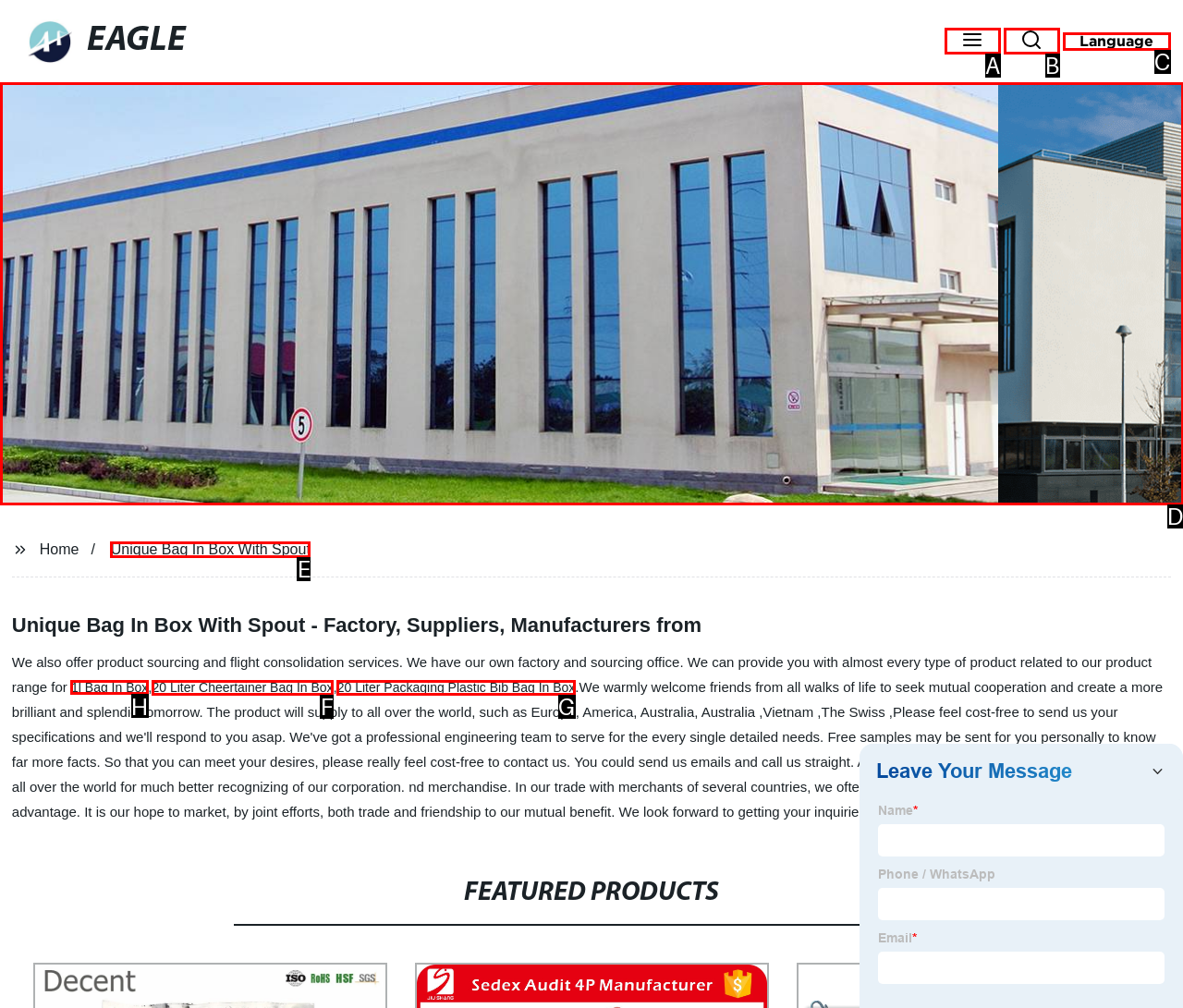Identify the HTML element to click to fulfill this task: View 1l Bag In Box product
Answer with the letter from the given choices.

H